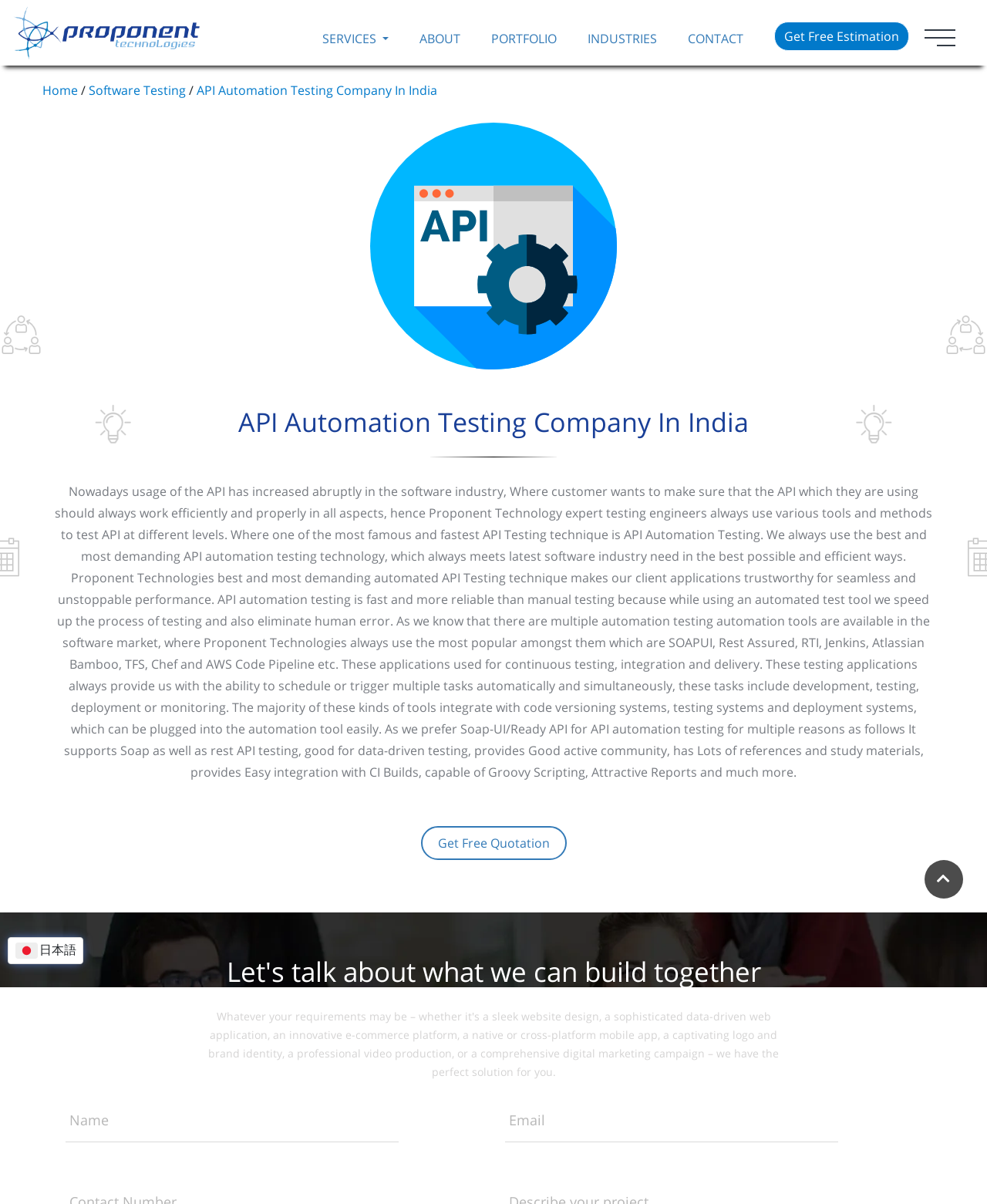Locate the bounding box coordinates of the segment that needs to be clicked to meet this instruction: "Click the Get Free Quotation button".

[0.426, 0.686, 0.574, 0.715]